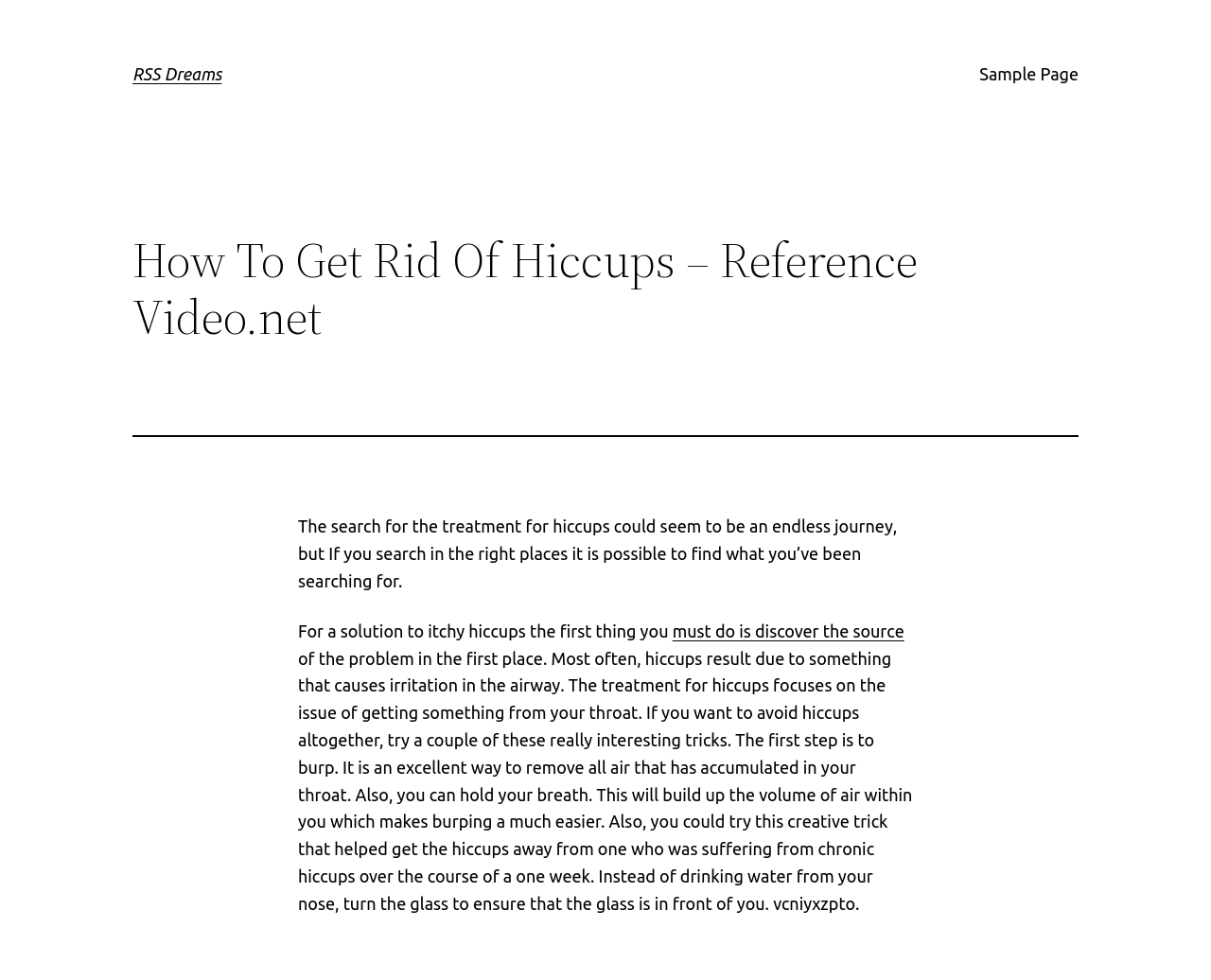Find the bounding box of the web element that fits this description: "RSS Dreams".

[0.109, 0.066, 0.183, 0.085]